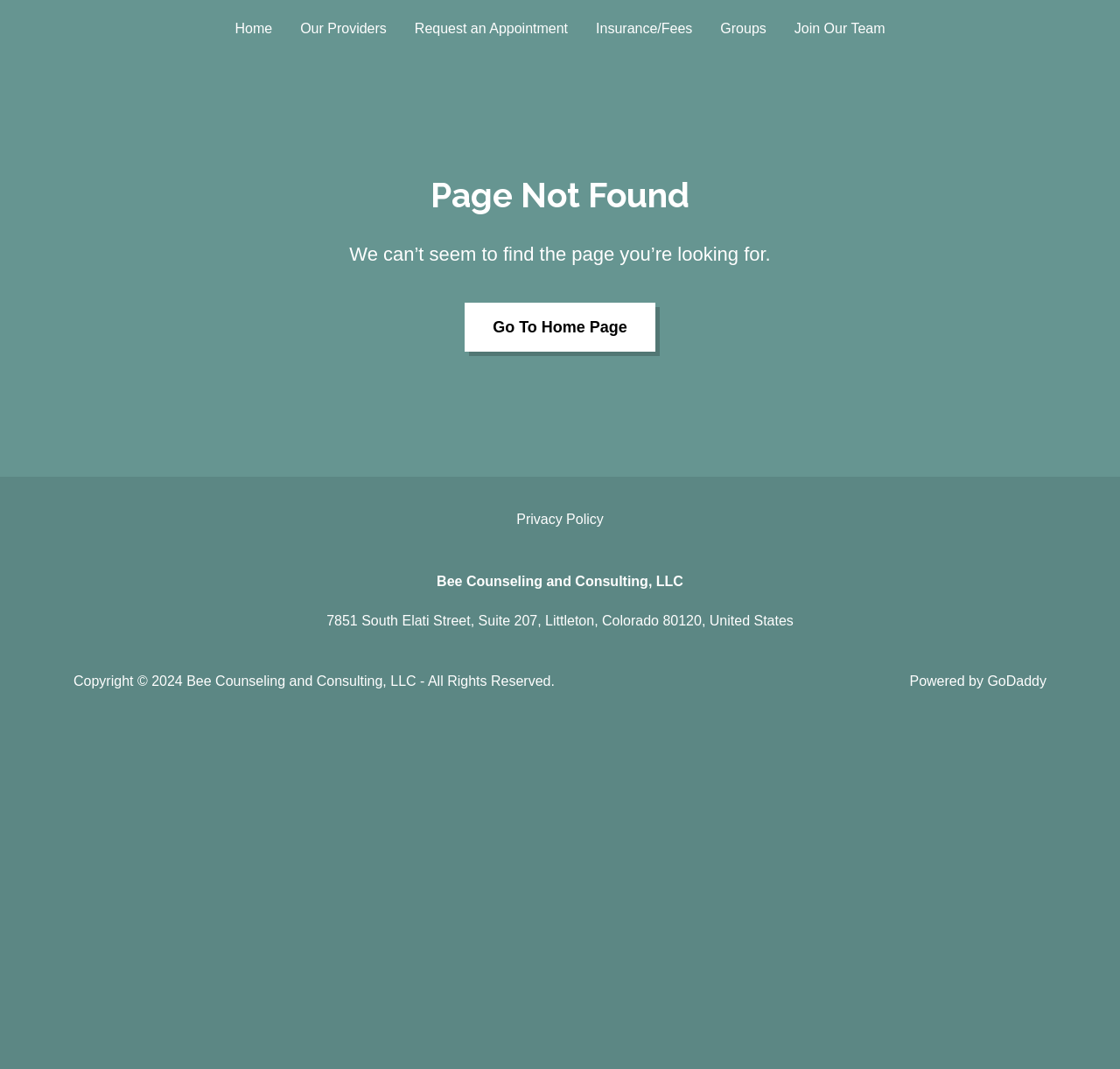How many links are in the main navigation menu?
Using the image, provide a concise answer in one word or a short phrase.

6